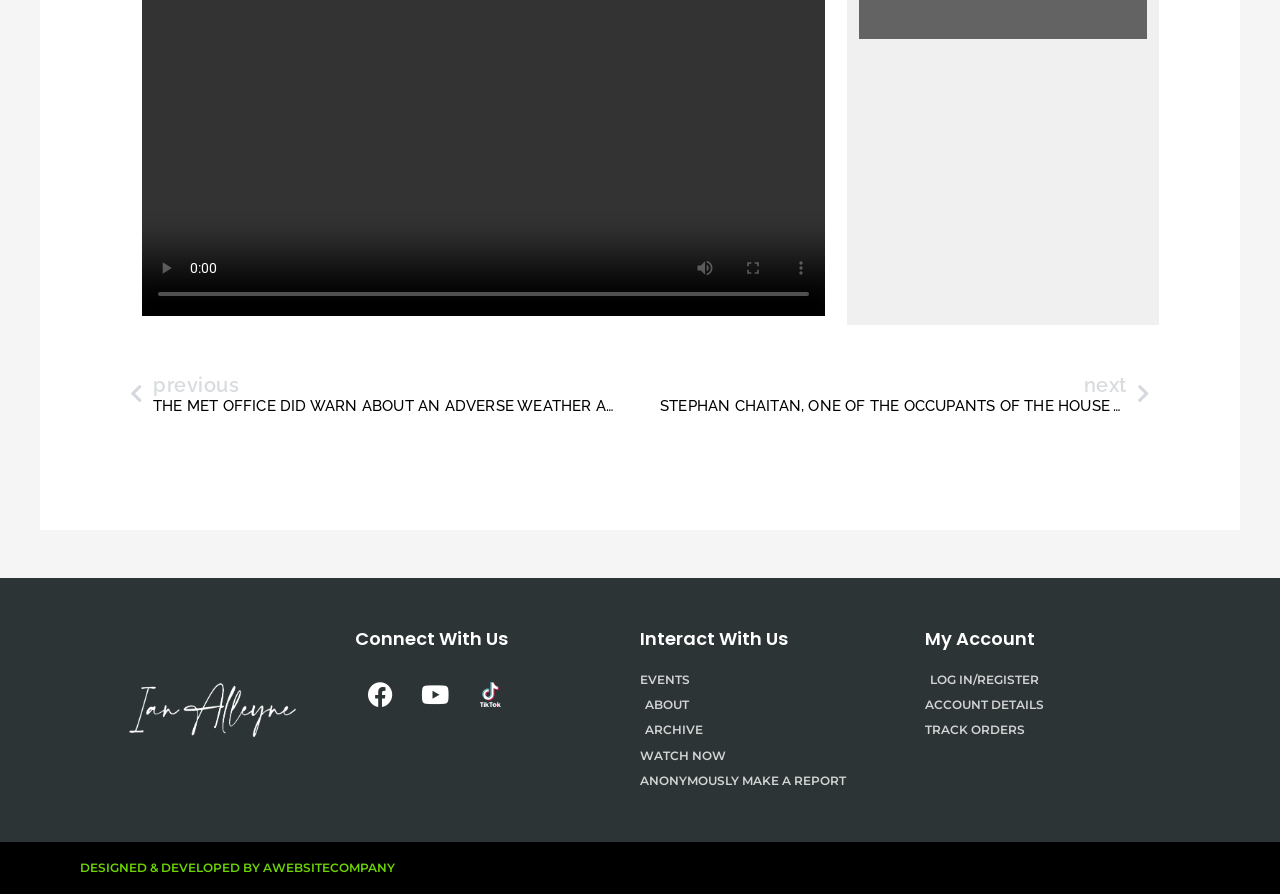Pinpoint the bounding box coordinates of the clickable element to carry out the following instruction: "mute the video."

[0.532, 0.272, 0.57, 0.326]